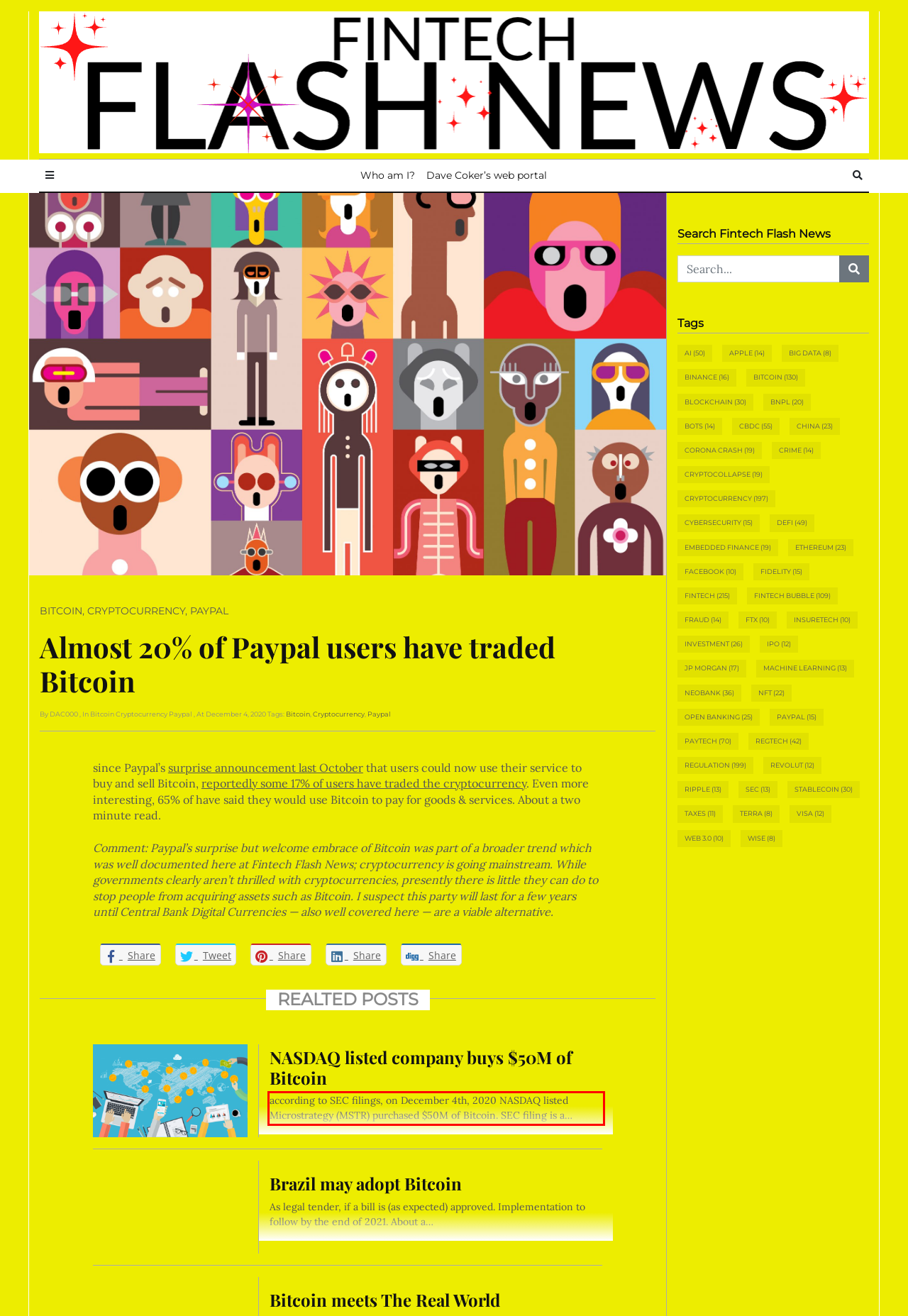Analyze the screenshot of the webpage and extract the text from the UI element that is inside the red bounding box.

according to SEC filings, on December 4th, 2020 NASDAQ listed Microstrategy (MSTR) purchased $50M of Bitcoin. SEC filing is a…